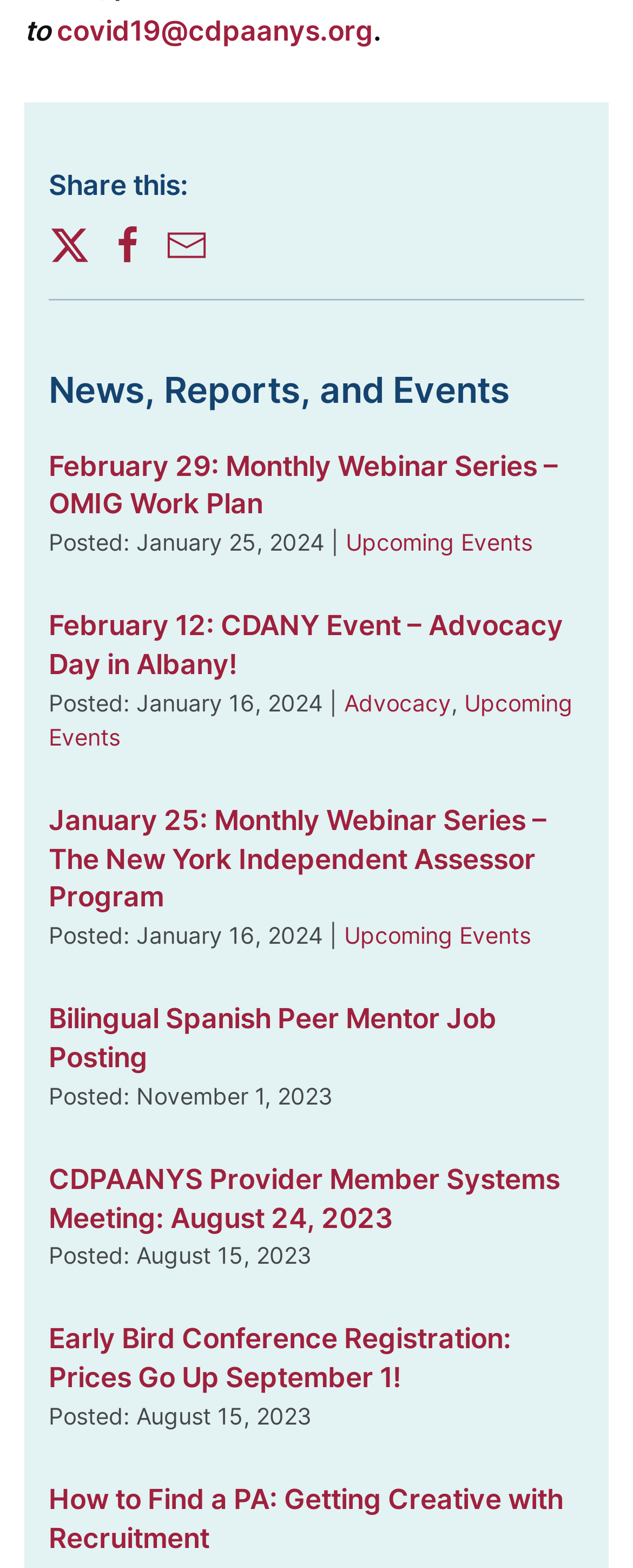What social media platforms can you share the webpage on?
From the image, provide a succinct answer in one word or a short phrase.

Twitter, Facebook, Mail to